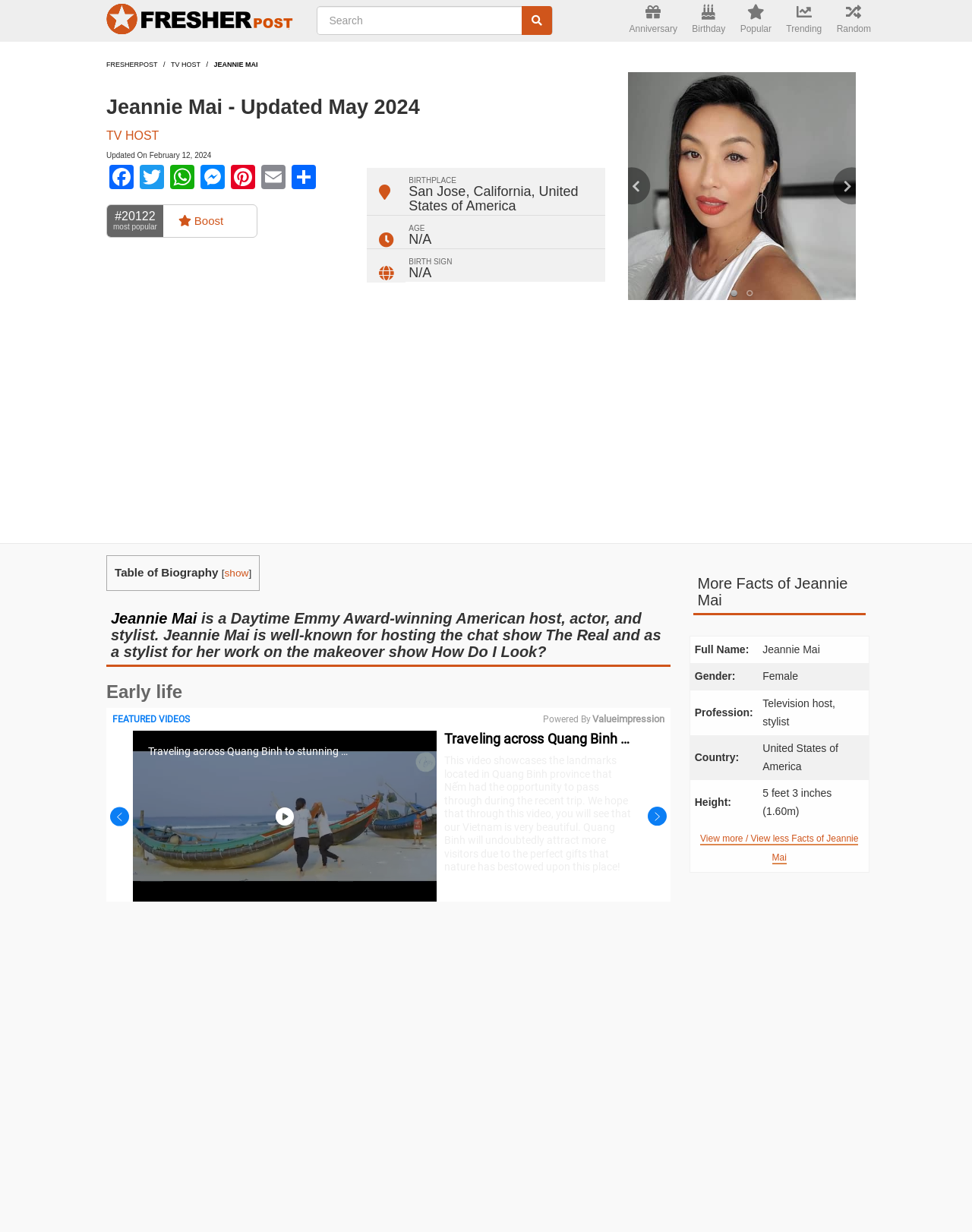Pinpoint the bounding box coordinates for the area that should be clicked to perform the following instruction: "Share Jeannie Mai's profile".

[0.297, 0.134, 0.328, 0.156]